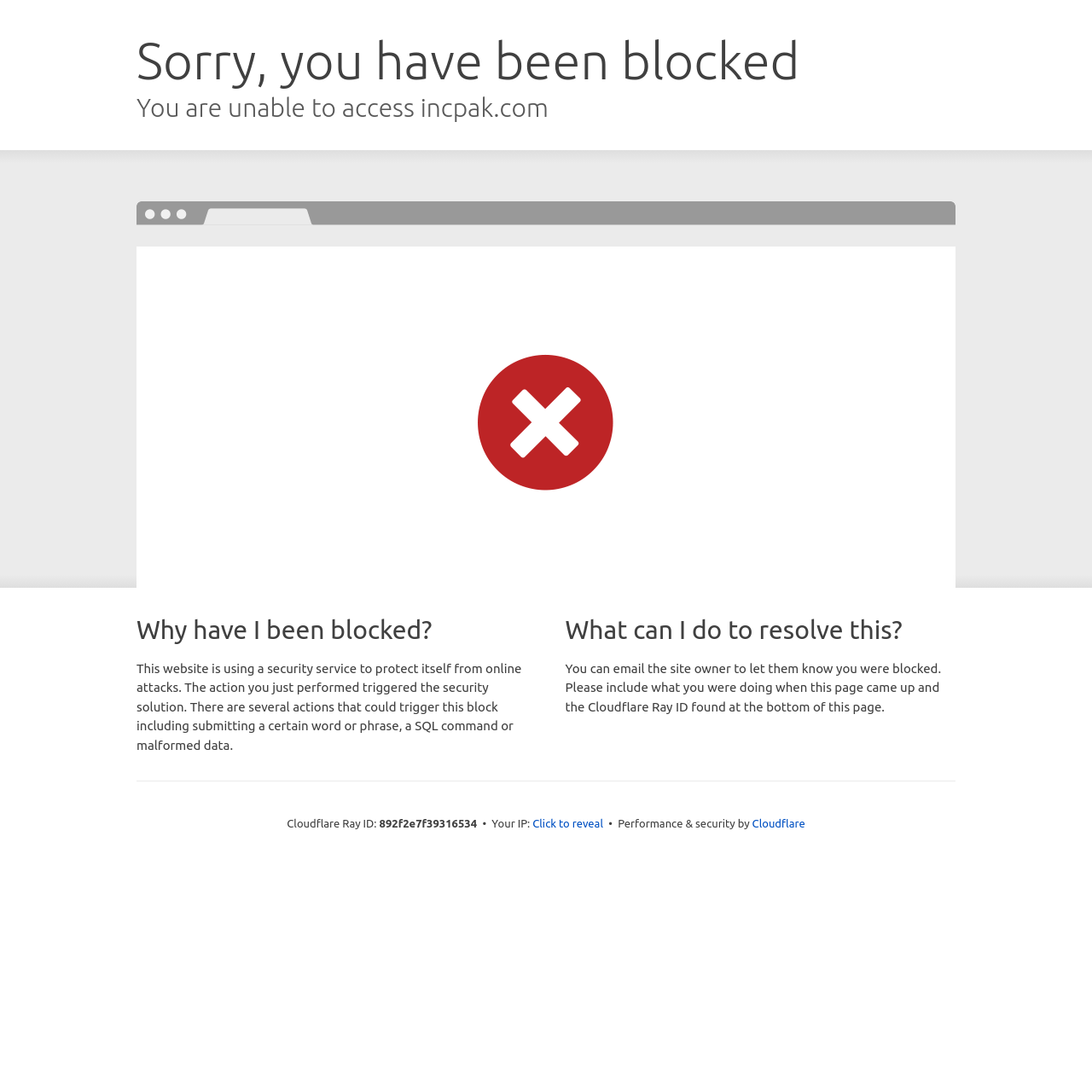What company provides the security service?
Using the image, answer in one word or phrase.

Cloudflare